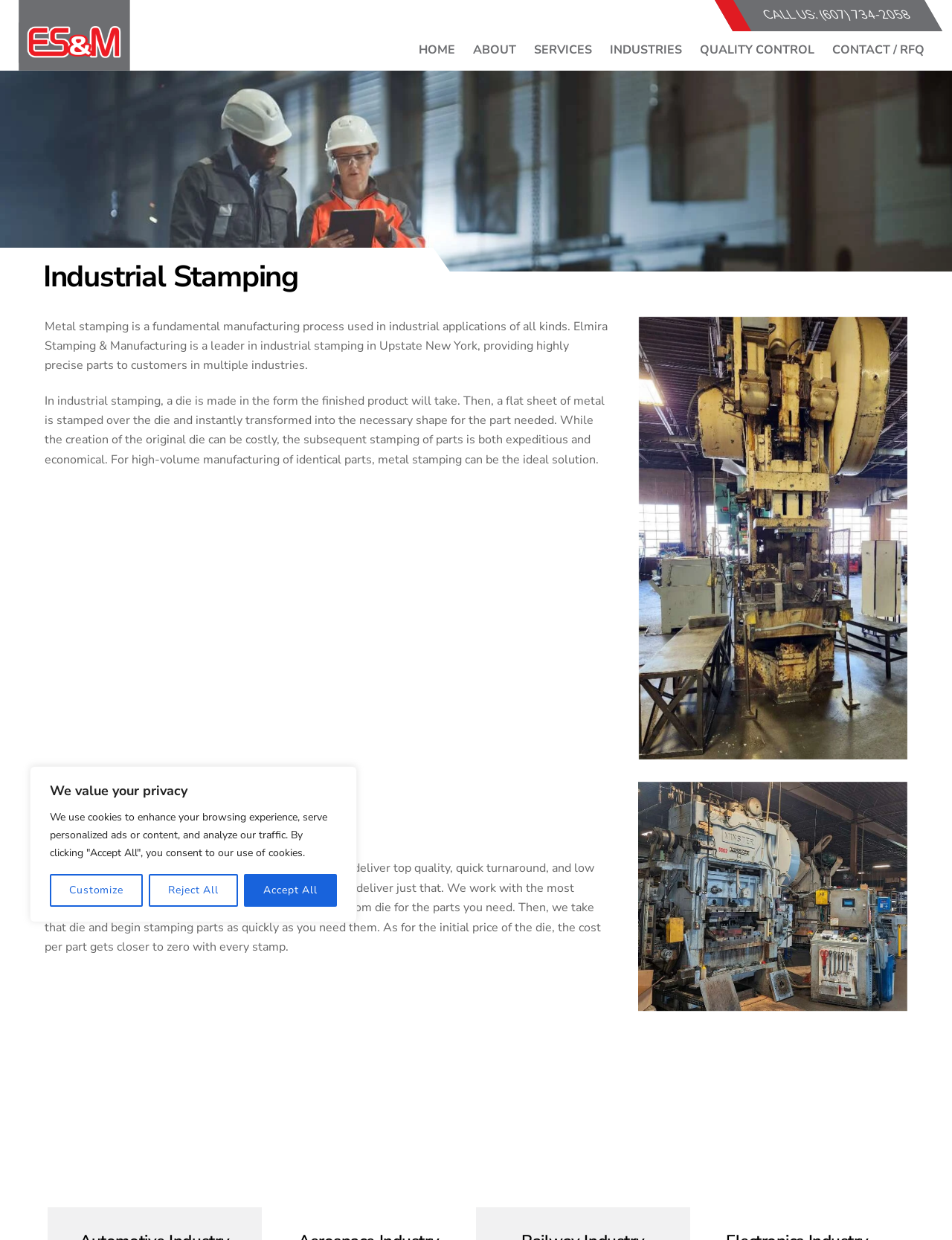Could you please study the image and provide a detailed answer to the question:
What is the company name?

I found the company name by looking at the top-left corner of the webpage, where the logo and company name are usually located. The image and link elements with the text 'Elmira Stamping & Manufacturing' suggest that this is the company name.